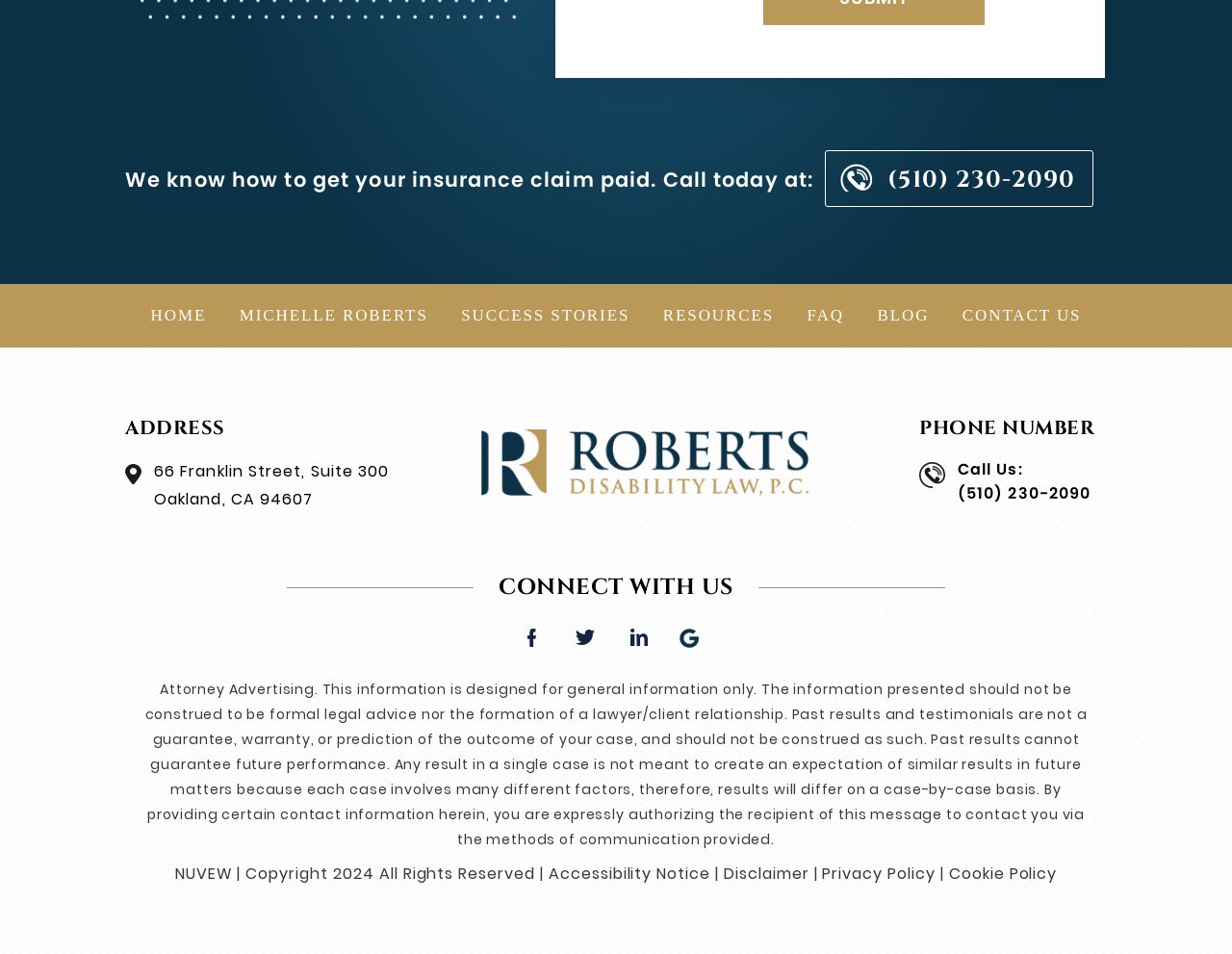What social media platforms can you connect with the company on?
Provide an in-depth and detailed answer to the question.

The social media platforms can be found in the 'CONNECT WITH US' section of the webpage, which is located near the bottom of the page.